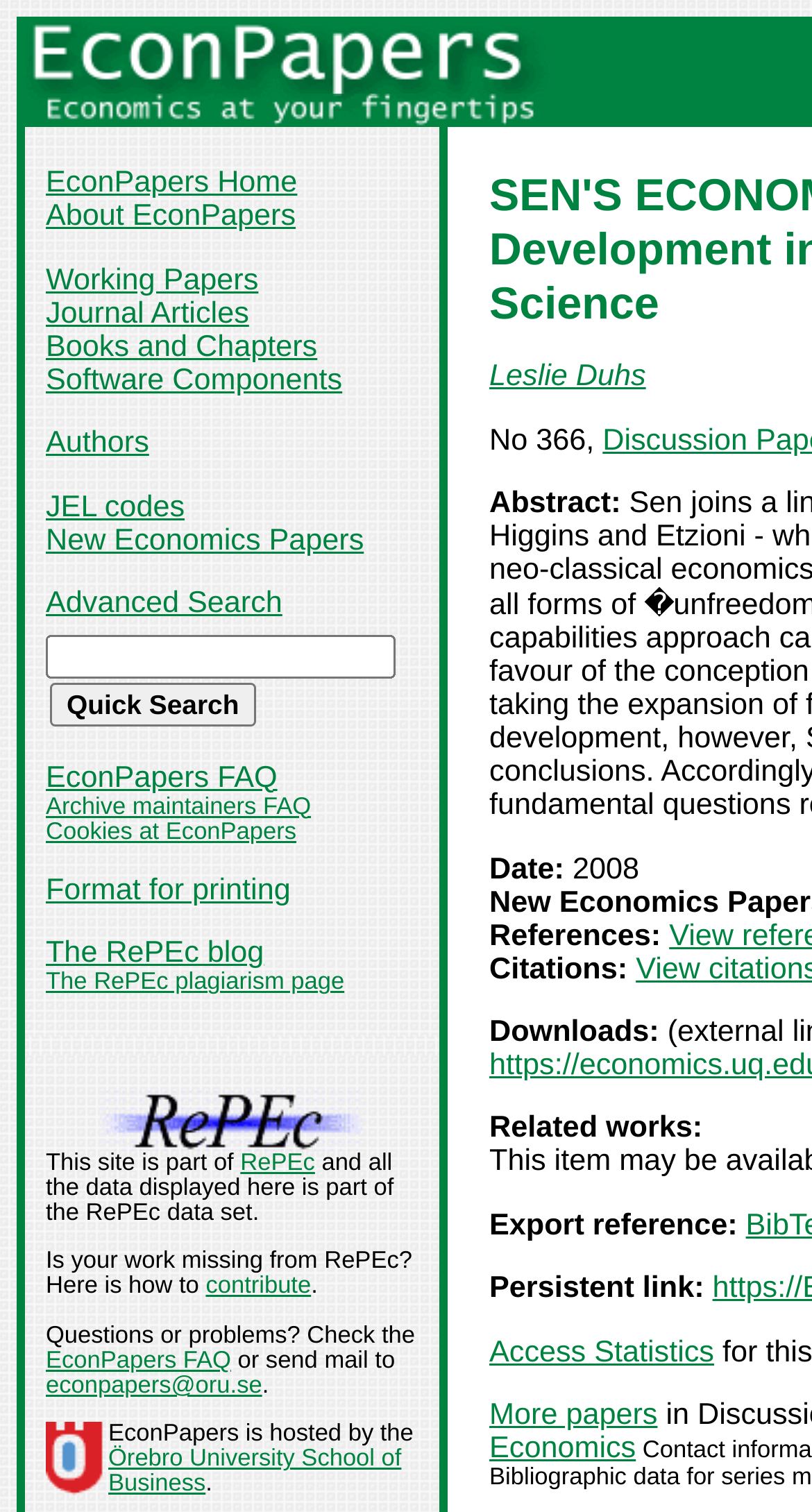Consider the image and give a detailed and elaborate answer to the question: 
What is the name of the author?

I found the author's name by looking at the link 'Leslie Duhs' which is located below the abstract section.